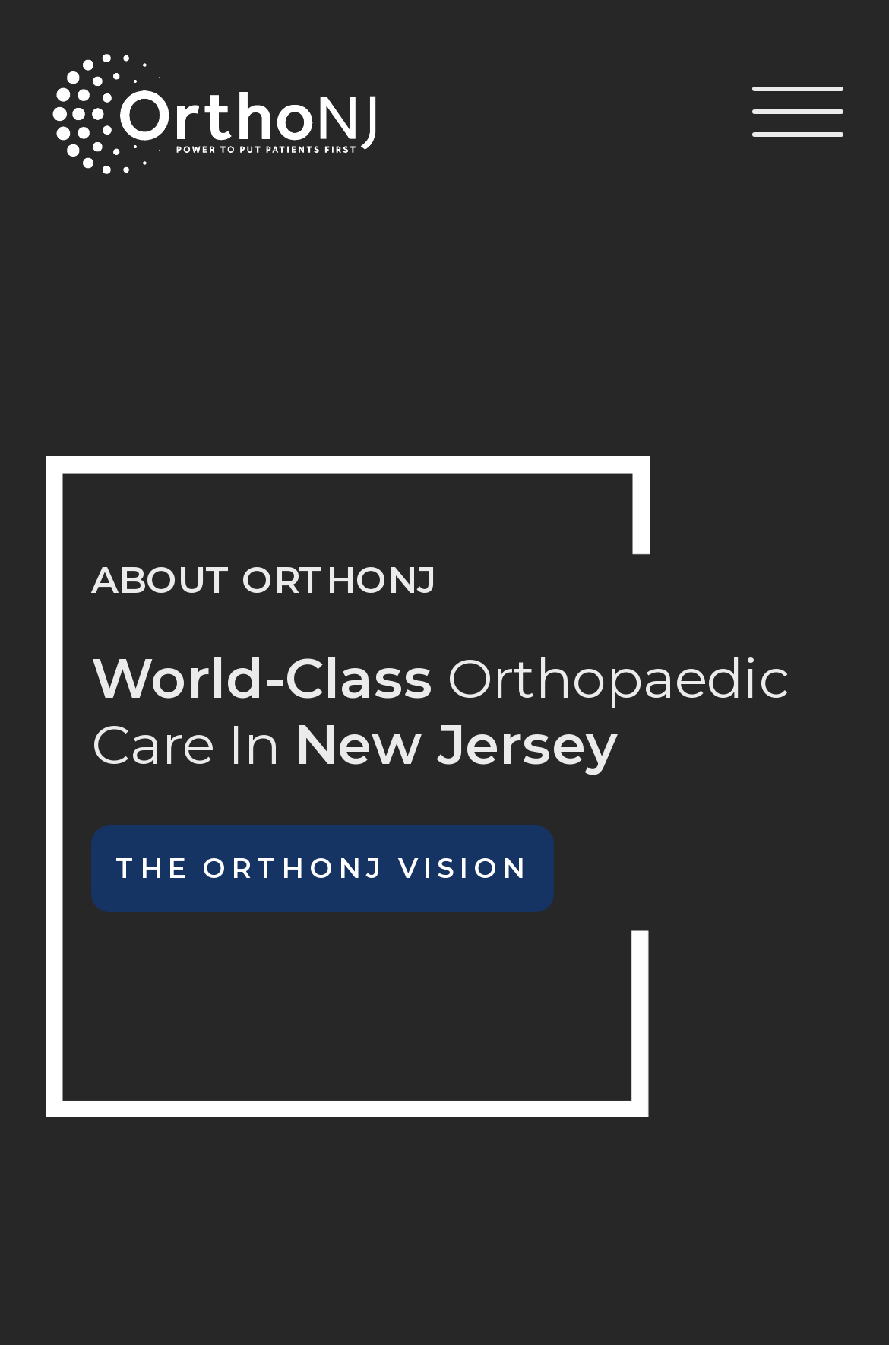Bounding box coordinates are given in the format (top-left x, top-left y, bottom-right x, bottom-right y). All values should be floating point numbers between 0 and 1. Provide the bounding box coordinate for the UI element described as: The OrthoNJ Vision

[0.103, 0.601, 0.624, 0.664]